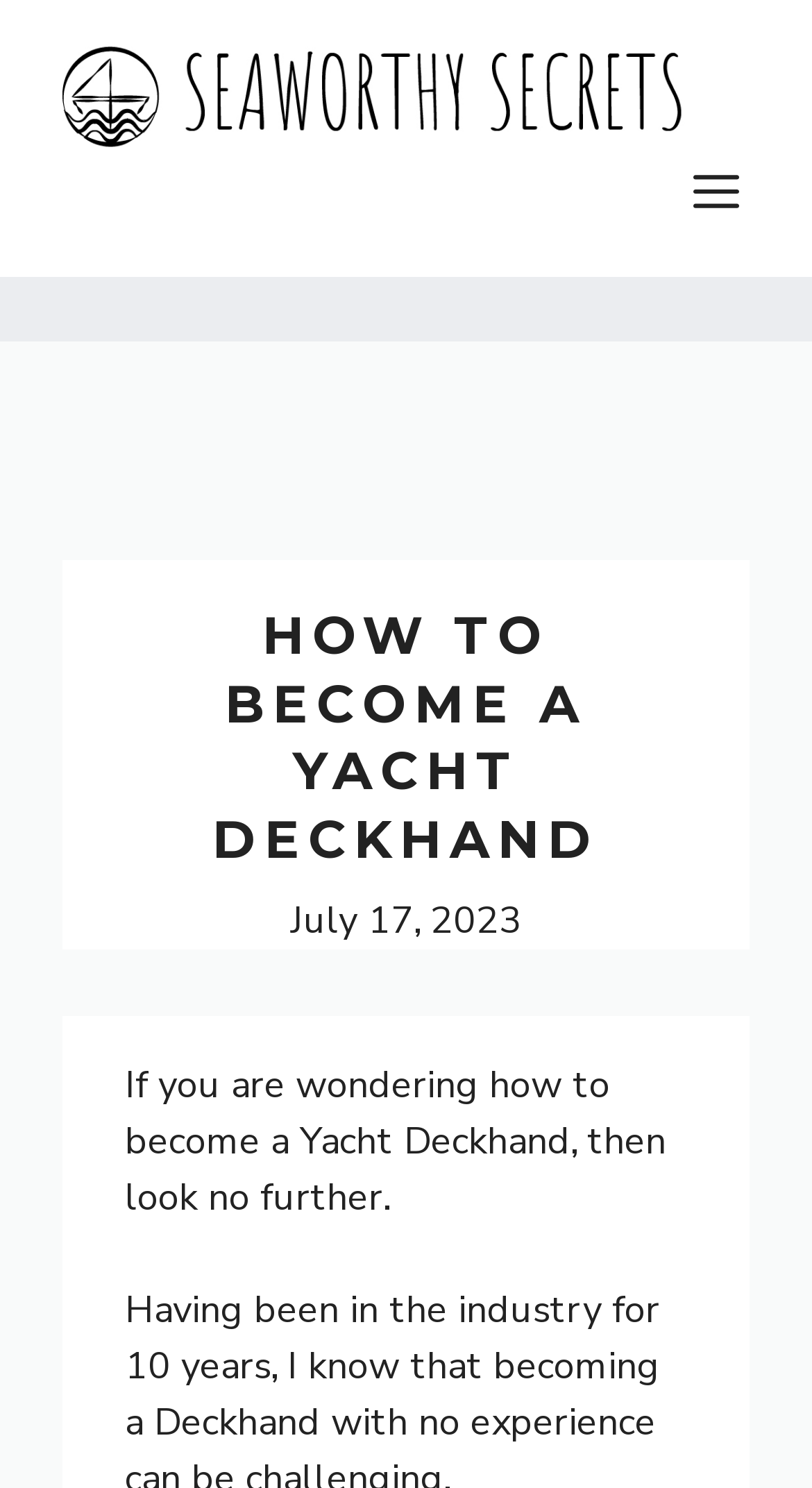Can you locate the main headline on this webpage and provide its text content?

HOW TO BECOME A YACHT DECKHAND